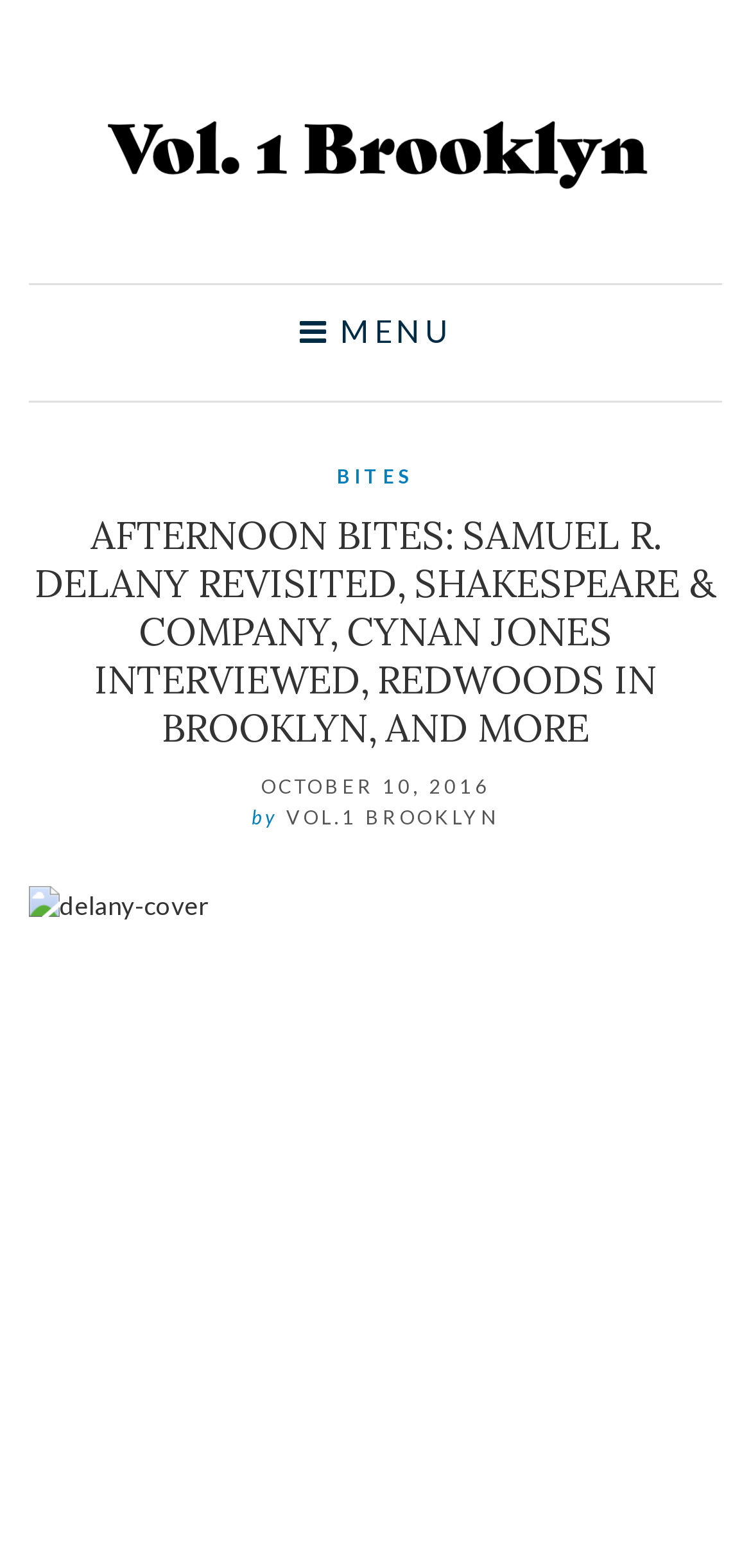Respond to the following query with just one word or a short phrase: 
What is the name of the website?

Vol. 1 Brooklyn